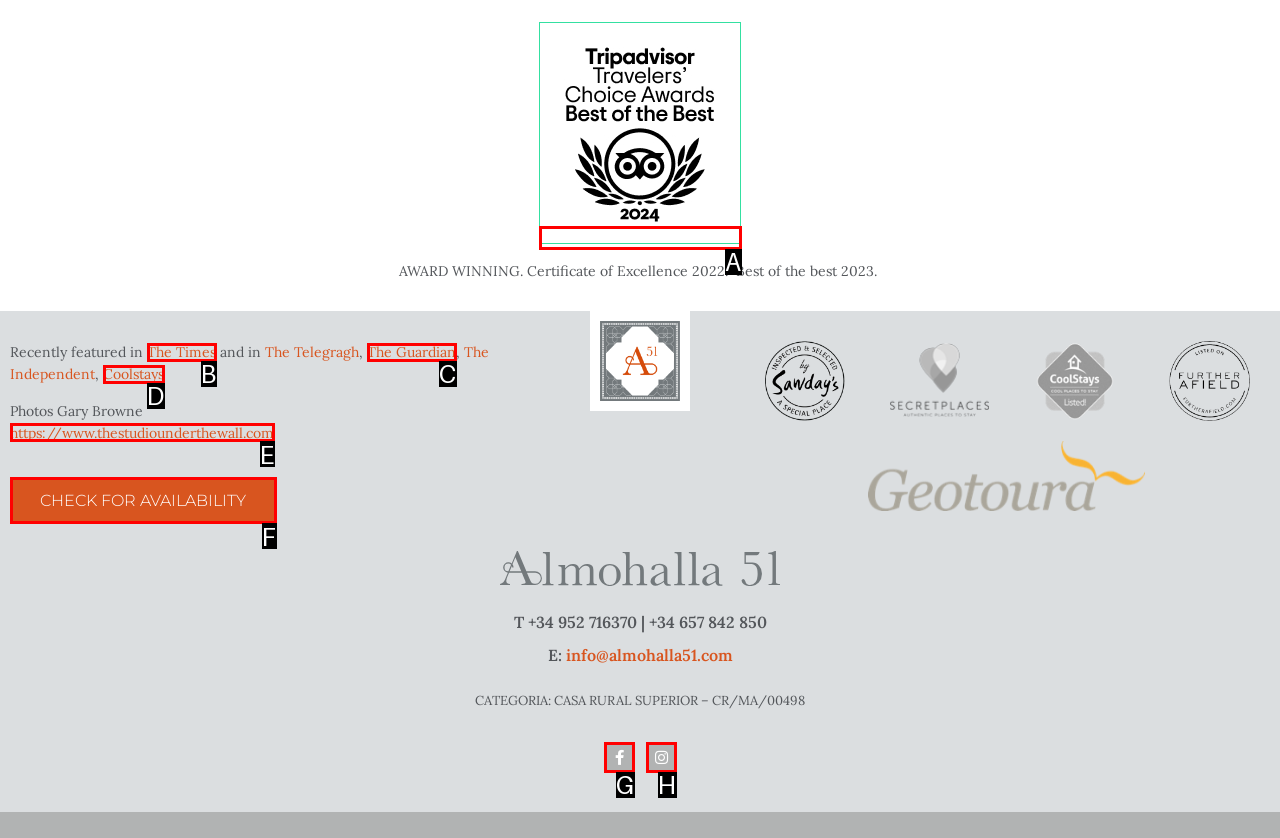Tell me which element should be clicked to achieve the following objective: Check for availability
Reply with the letter of the correct option from the displayed choices.

F